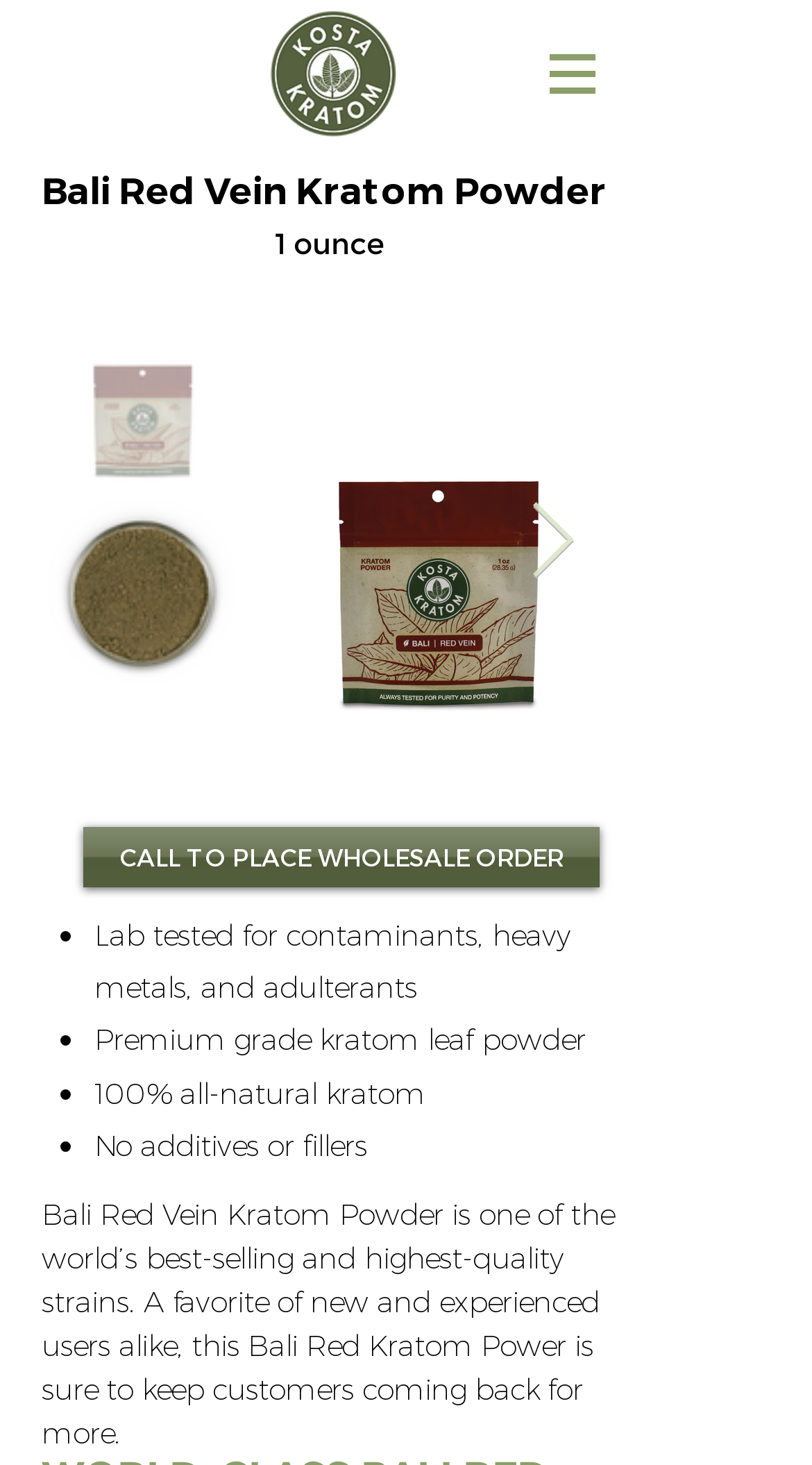Identify the bounding box for the UI element described as: "aria-label="Next Item"". Ensure the coordinates are four float numbers between 0 and 1, formatted as [left, top, right, bottom].

[0.651, 0.342, 0.71, 0.397]